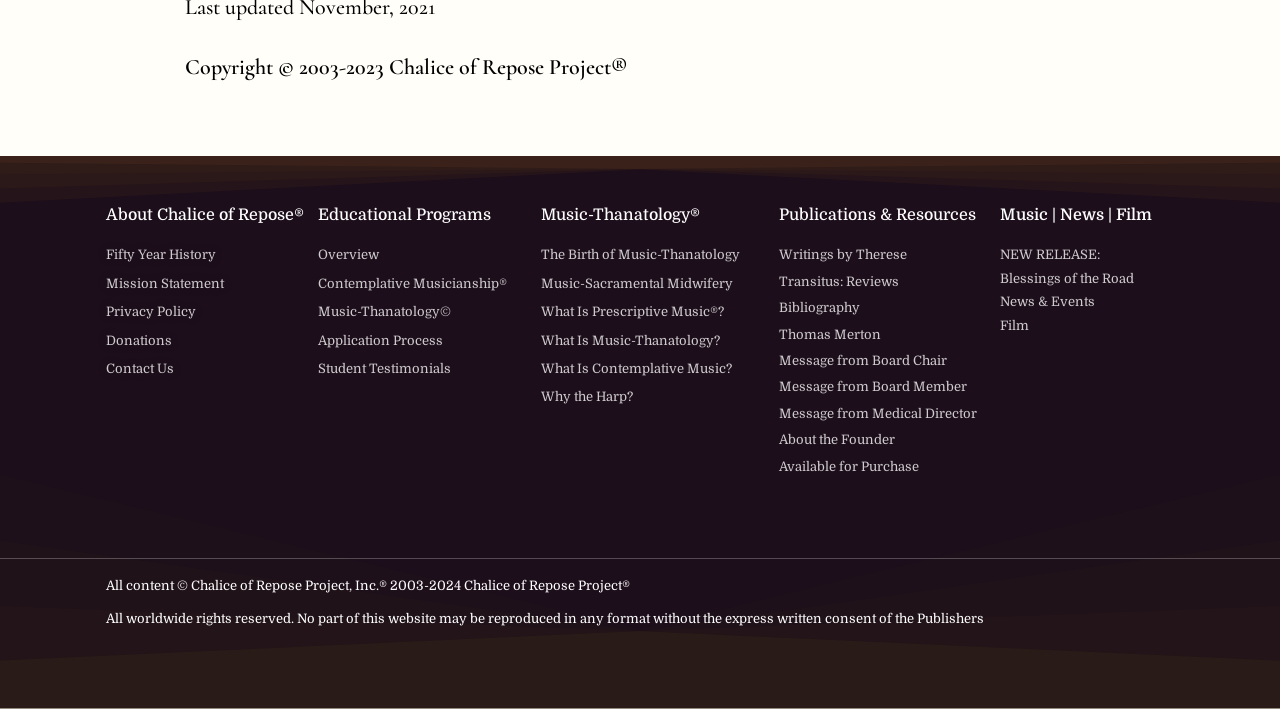Please locate the bounding box coordinates of the element that should be clicked to achieve the given instruction: "Discover What Is Music-Thanatology".

[0.423, 0.463, 0.608, 0.496]